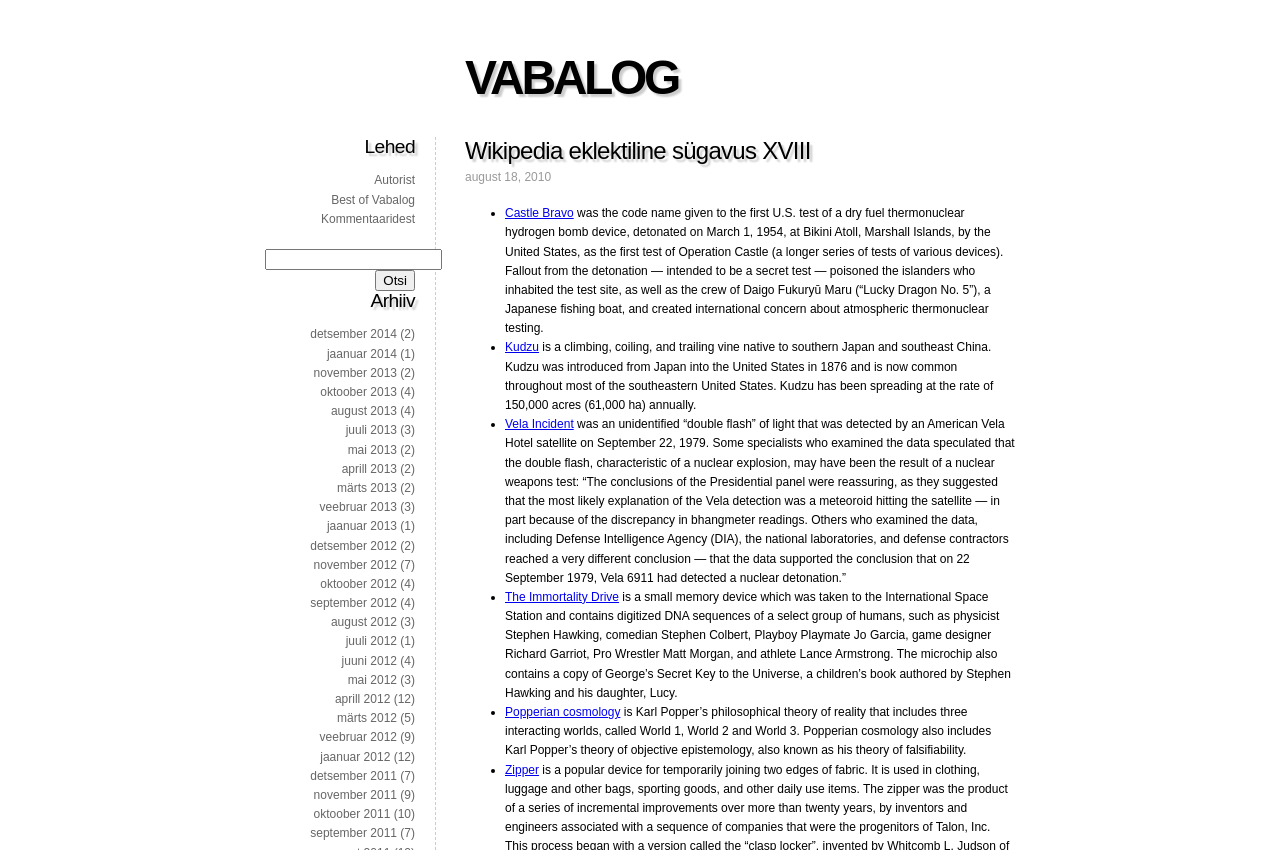What is the format of the dates in the 'Arhiiv' section?
Provide a concise answer using a single word or phrase based on the image.

Month Year